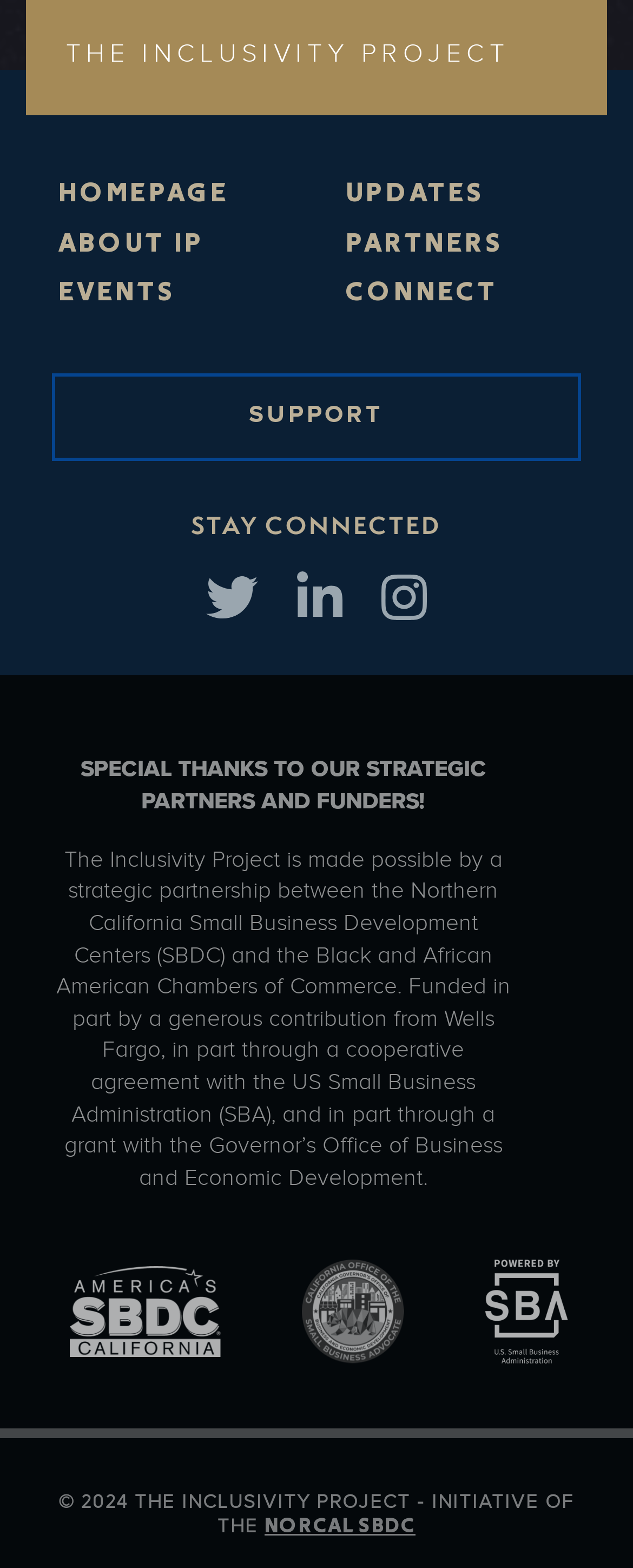Using the given description, provide the bounding box coordinates formatted as (top-left x, top-left y, bottom-right x, bottom-right y), with all values being floating point numbers between 0 and 1. Description: LinkedIn

[0.469, 0.364, 0.541, 0.397]